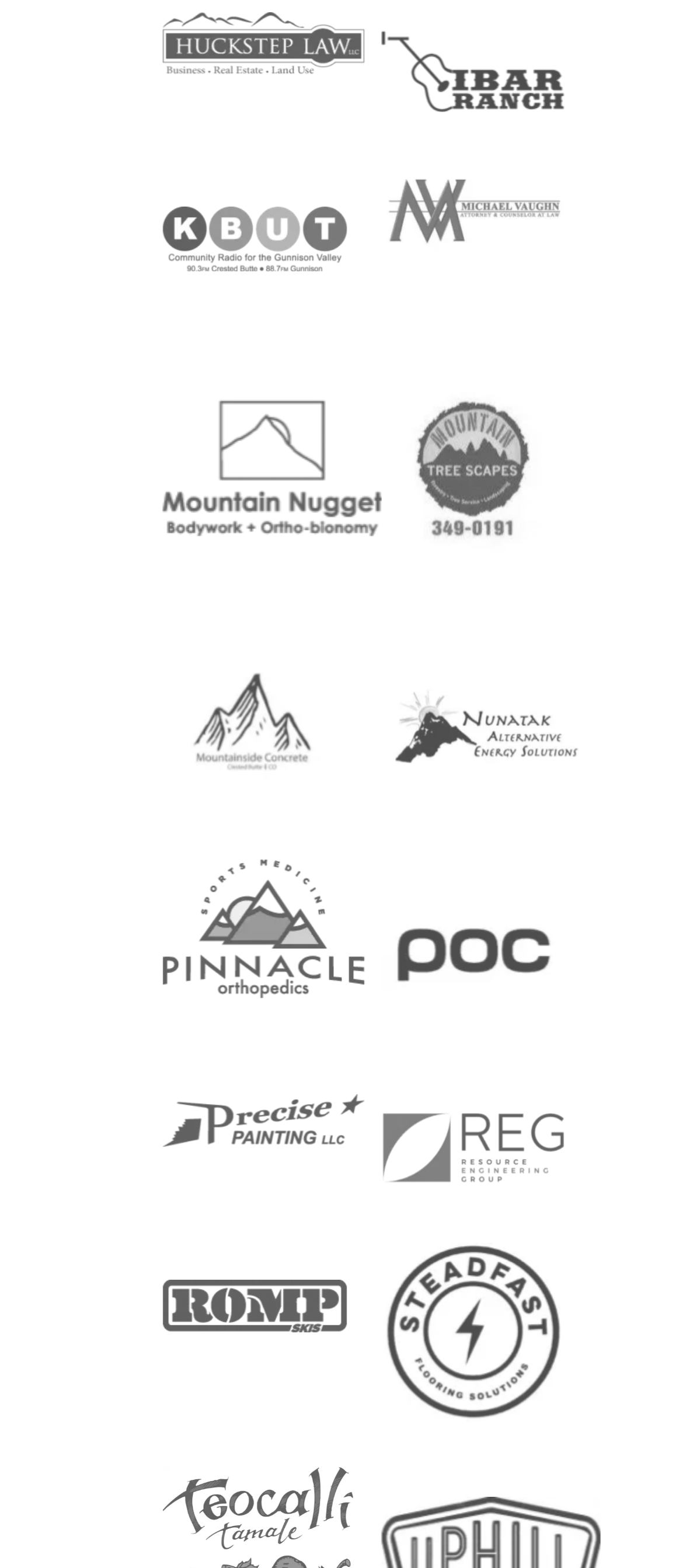How many links are on the webpage?
Using the visual information, respond with a single word or phrase.

10